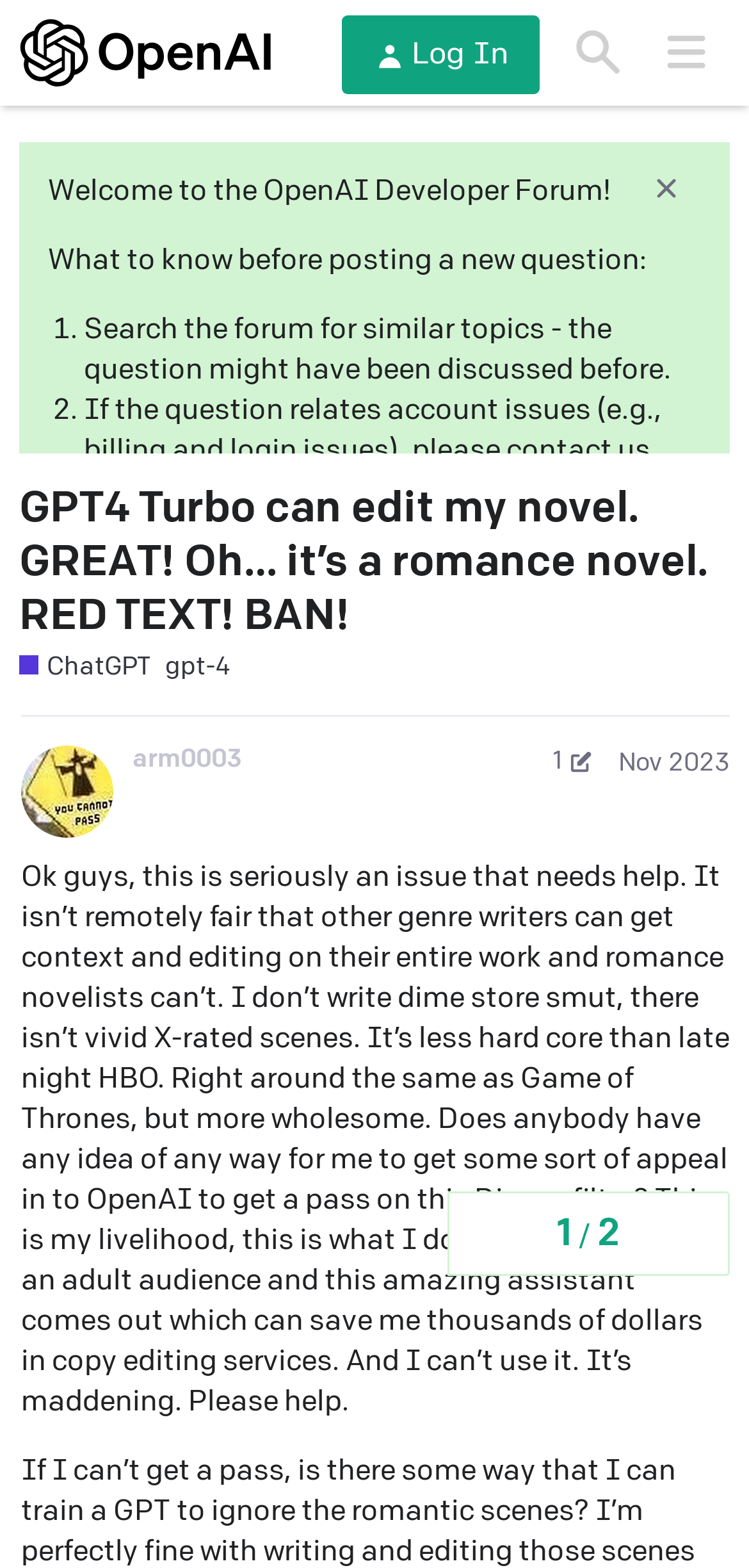Extract the main title from the webpage and generate its text.

GPT4 Turbo can edit my novel. GREAT! Oh… it’s a romance novel. RED TEXT! BAN!